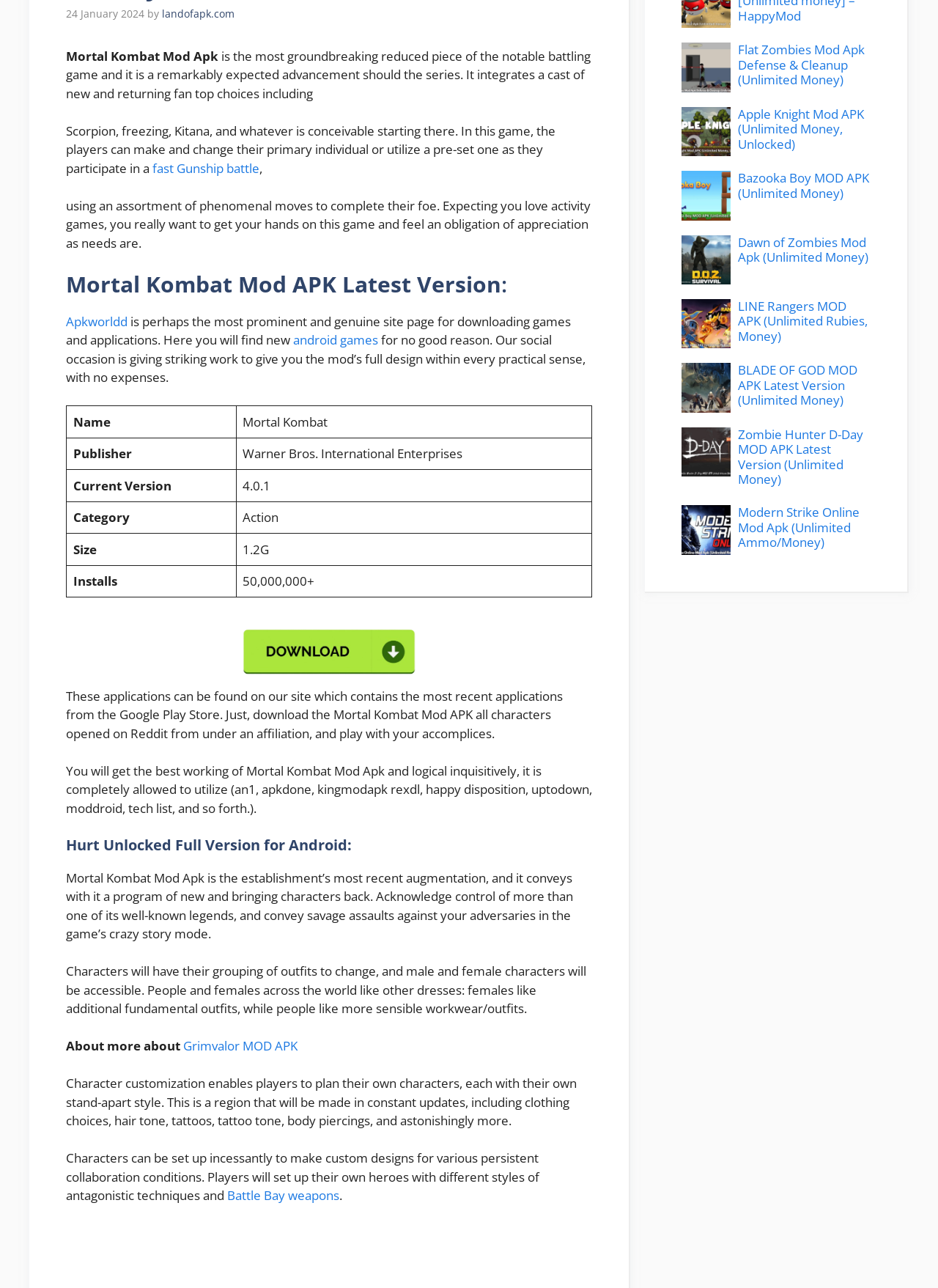Determine the bounding box coordinates for the UI element matching this description: "All rights reserved".

None